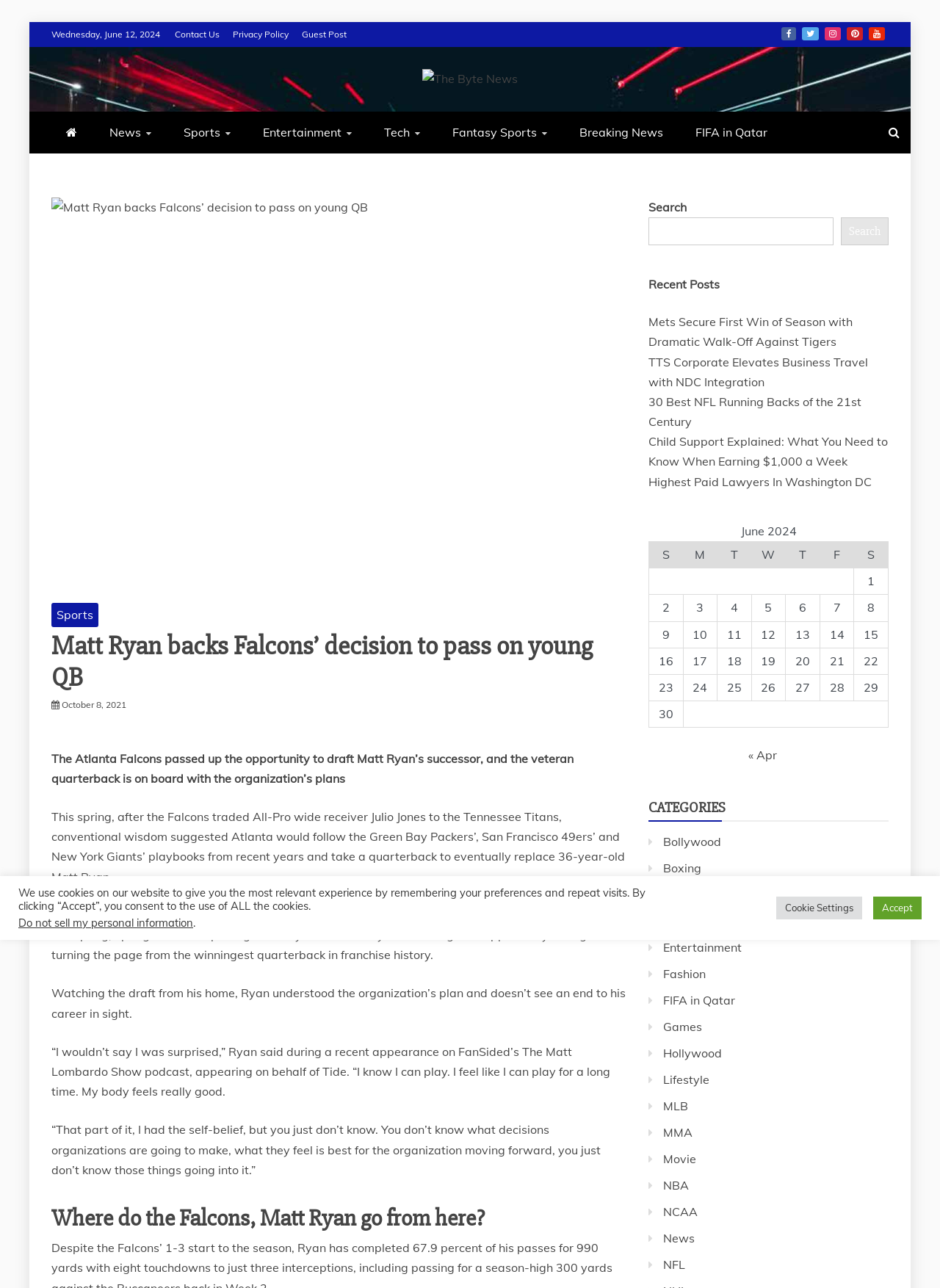Please find the bounding box for the following UI element description. Provide the coordinates in (top-left x, top-left y, bottom-right x, bottom-right y) format, with values between 0 and 1: parent_node: THE BYTE NEWS

[0.449, 0.054, 0.551, 0.069]